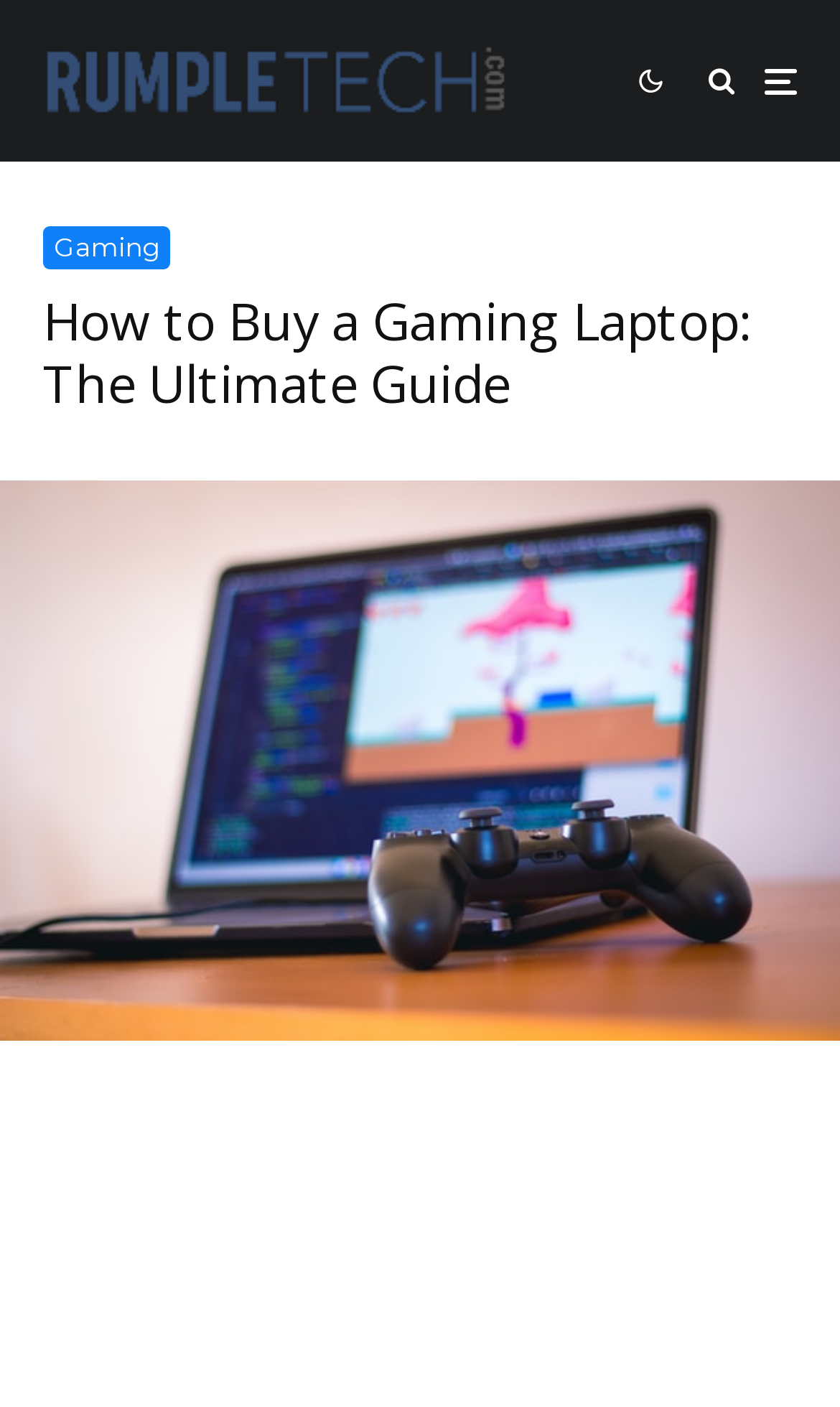Please determine the headline of the webpage and provide its content.

How to Buy a Gaming Laptop: The Ultimate Guide